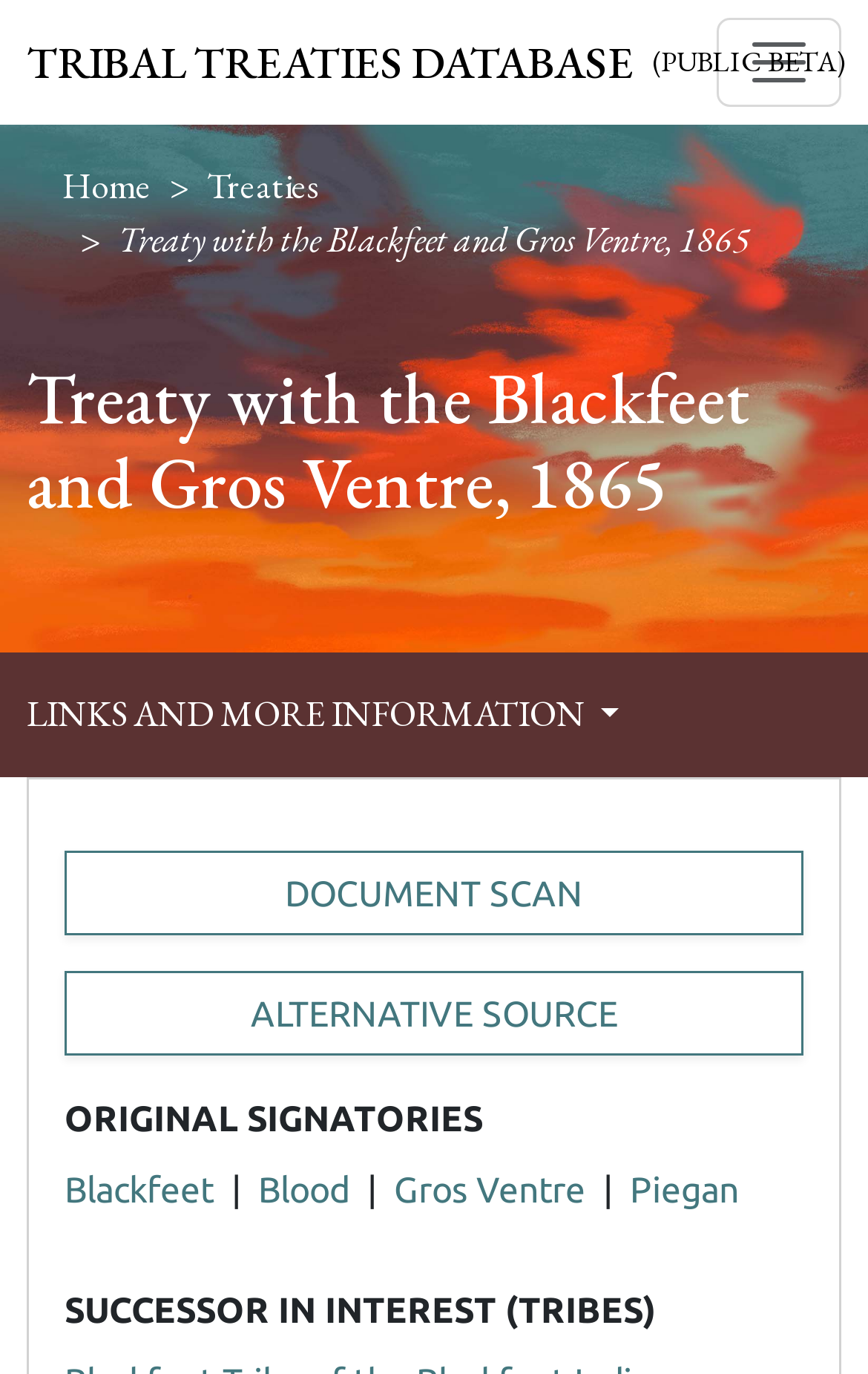Explain the features and main sections of the webpage comprehensively.

The webpage is about the Treaty with the Blackfeet and Gros Ventre, signed in 1865. At the top left, there is a link to the "TRIBAL TREATIES DATABASE (PUBLIC BETA)" and a button to toggle navigation. To the right of the toggle button, there is a navigation breadcrumb with links to "Home" and "Treaties", followed by the title "Treaty with the Blackfeet and Gros Ventre, 1865".

Below the navigation breadcrumb, there is a large heading with the same title, "Treaty with the Blackfeet and Gros Ventre, 1865". Underneath the heading, there is a button labeled "LINKS AND MORE INFORMATION". When expanded, it reveals two links: "DOCUMENT SCAN" and "ALTERNATIVE SOURCE".

Further down, there is a section labeled "ORIGINAL SIGNATORIES" with four links to the names of tribes: "Blackfeet", "Blood", "Gros Ventre", and "Piegan". These links are separated by vertical lines. Below this section, there is another label "SUCCESSOR IN INTEREST (TRIBES)".